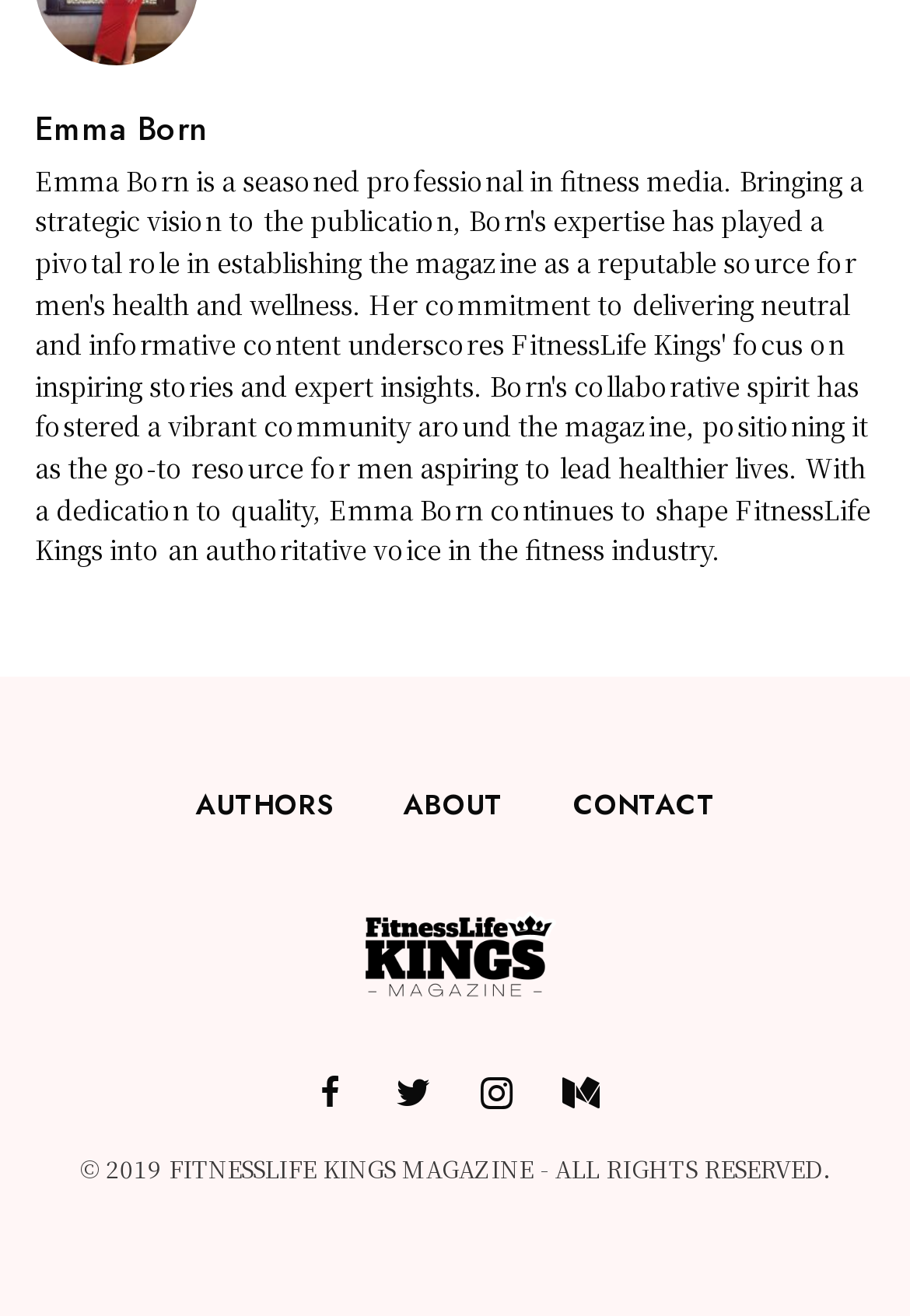Identify the bounding box coordinates of the element that should be clicked to fulfill this task: "contact FITNESSLIFE KINGS MAGAZINE". The coordinates should be provided as four float numbers between 0 and 1, i.e., [left, top, right, bottom].

[0.629, 0.585, 0.786, 0.638]